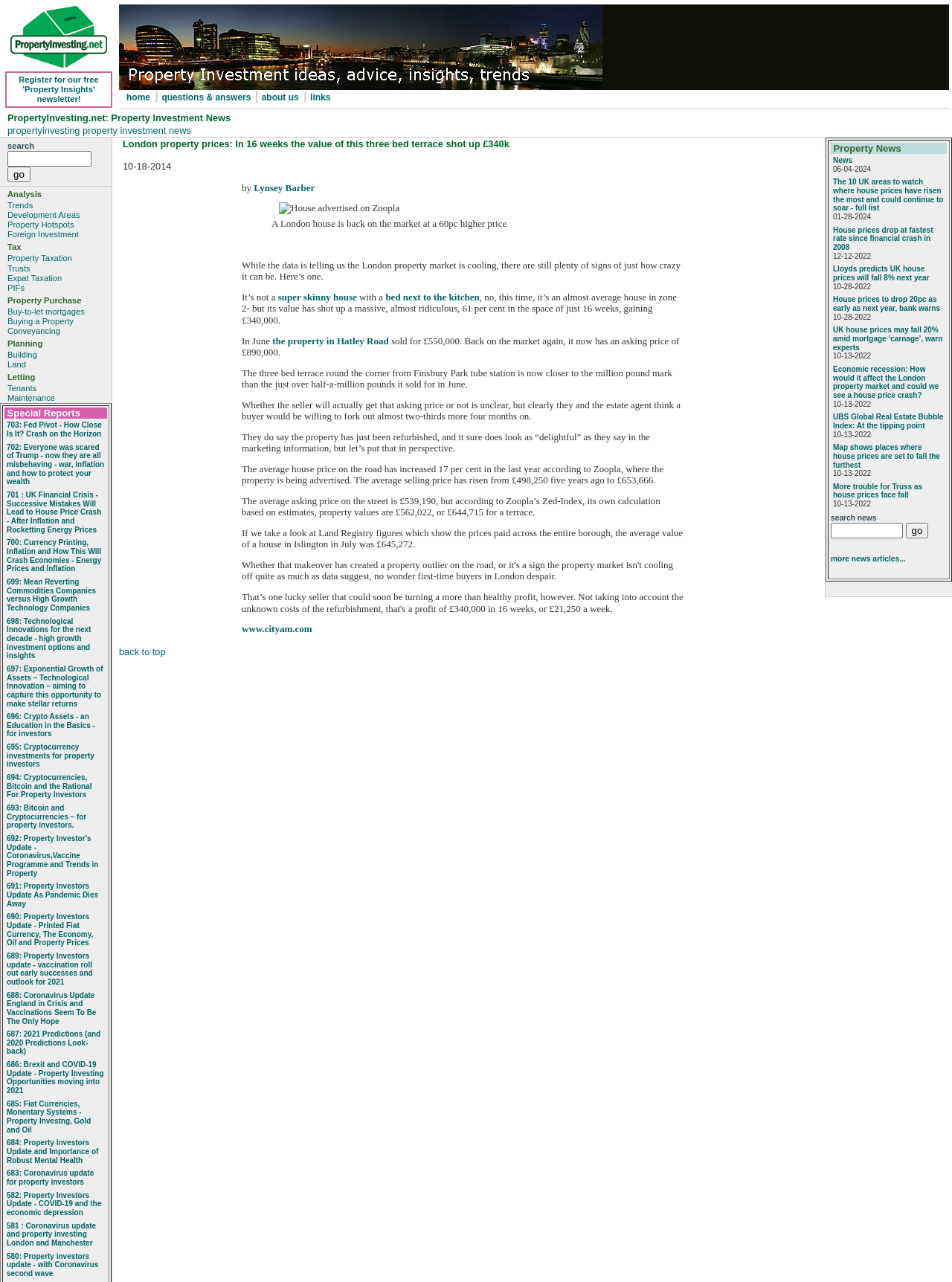What can be registered for on this website?
Please answer the question with a detailed response using the information from the screenshot.

The website has a section that allows users to register for a free 'Property Insights' newsletter, which suggests that the website provides valuable information and updates on property investment.